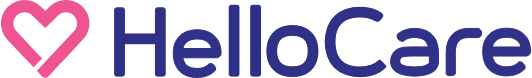What is the font color of the text 'HelloCare'?
Please answer the question with a single word or phrase, referencing the image.

Dark blue